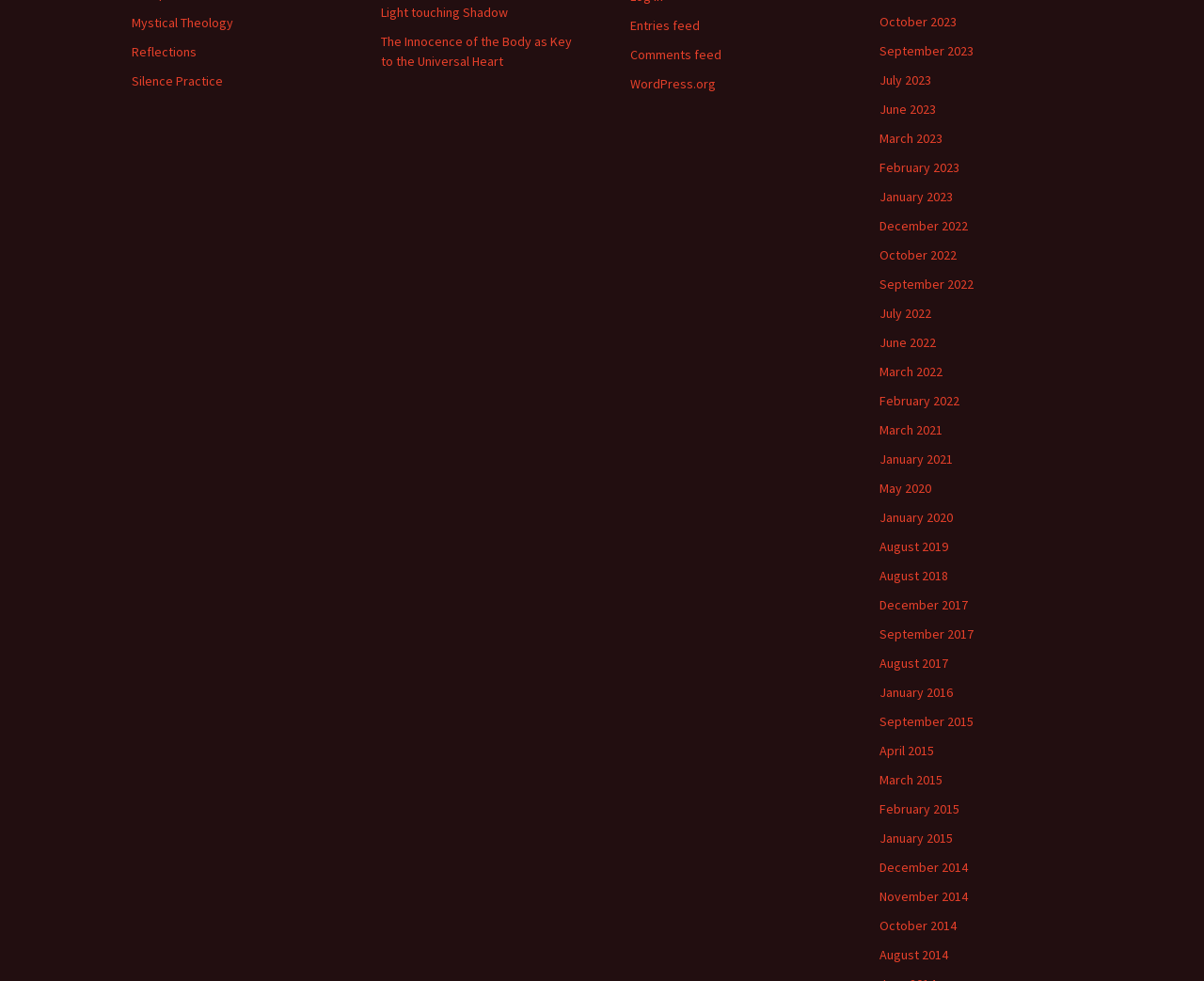How many links are related to months? Look at the image and give a one-word or short phrase answer.

31